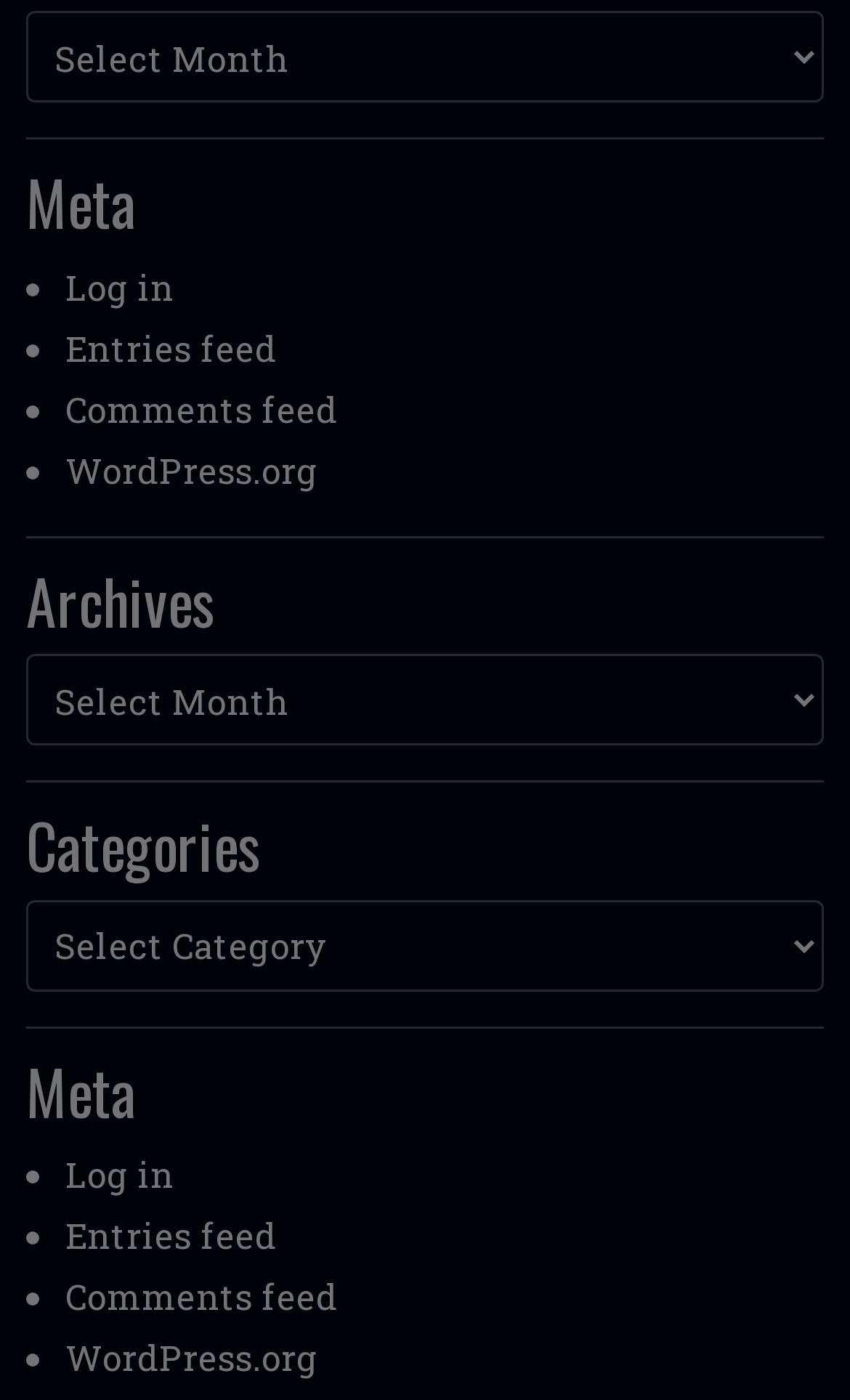What is the first item in the list of links?
Using the image as a reference, give a one-word or short phrase answer.

Log in